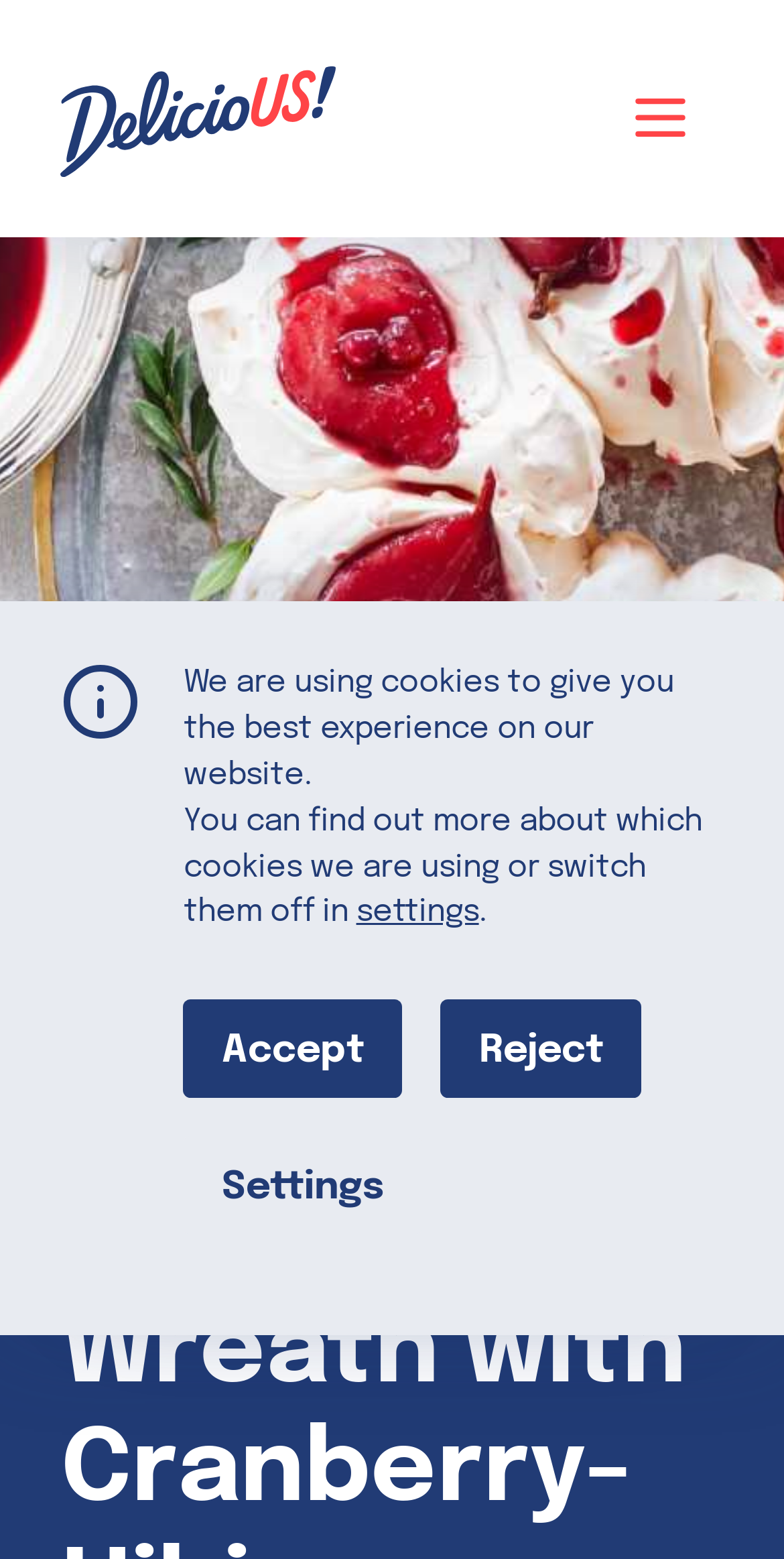What is the main navigation menu?
Please respond to the question with a detailed and thorough explanation.

The main navigation menu is located at the top of the webpage, and it consists of two links: 'Home' and 'Recipes'. These links are part of the primary menu.